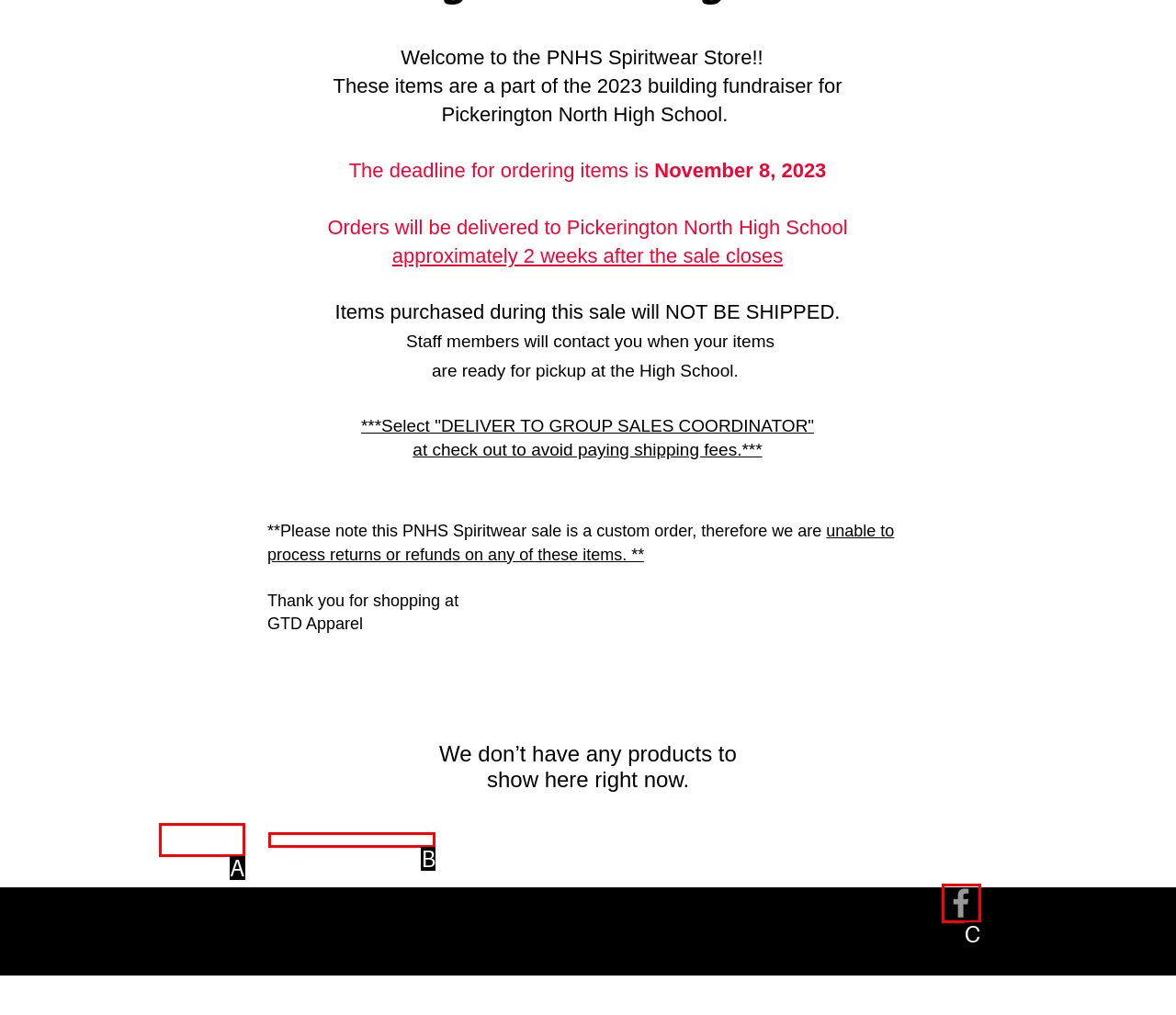Determine the option that aligns with this description: tom@ghengistomdesign.com
Reply with the option's letter directly.

B